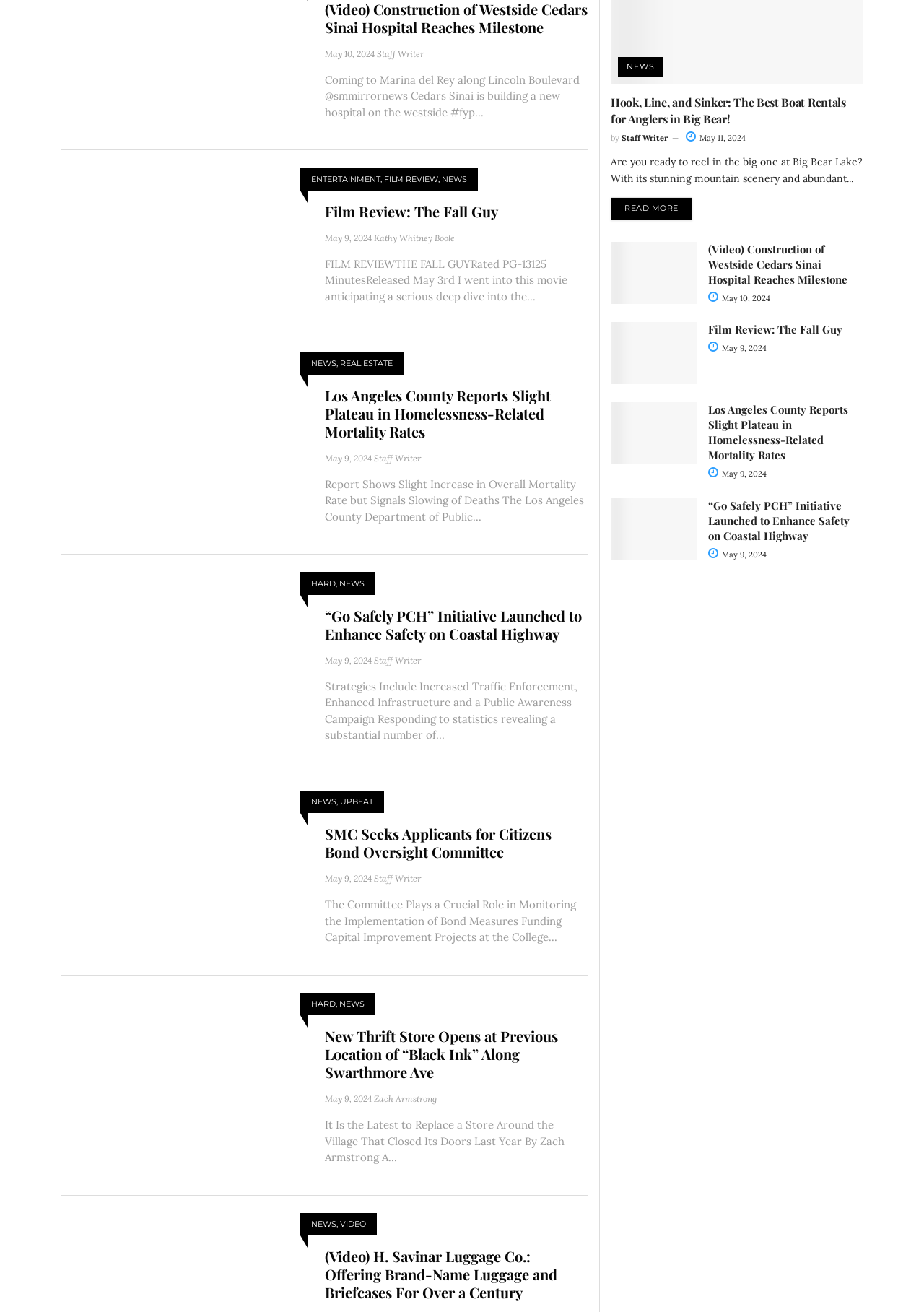How many links are on this webpage?
Look at the screenshot and give a one-word or phrase answer.

30